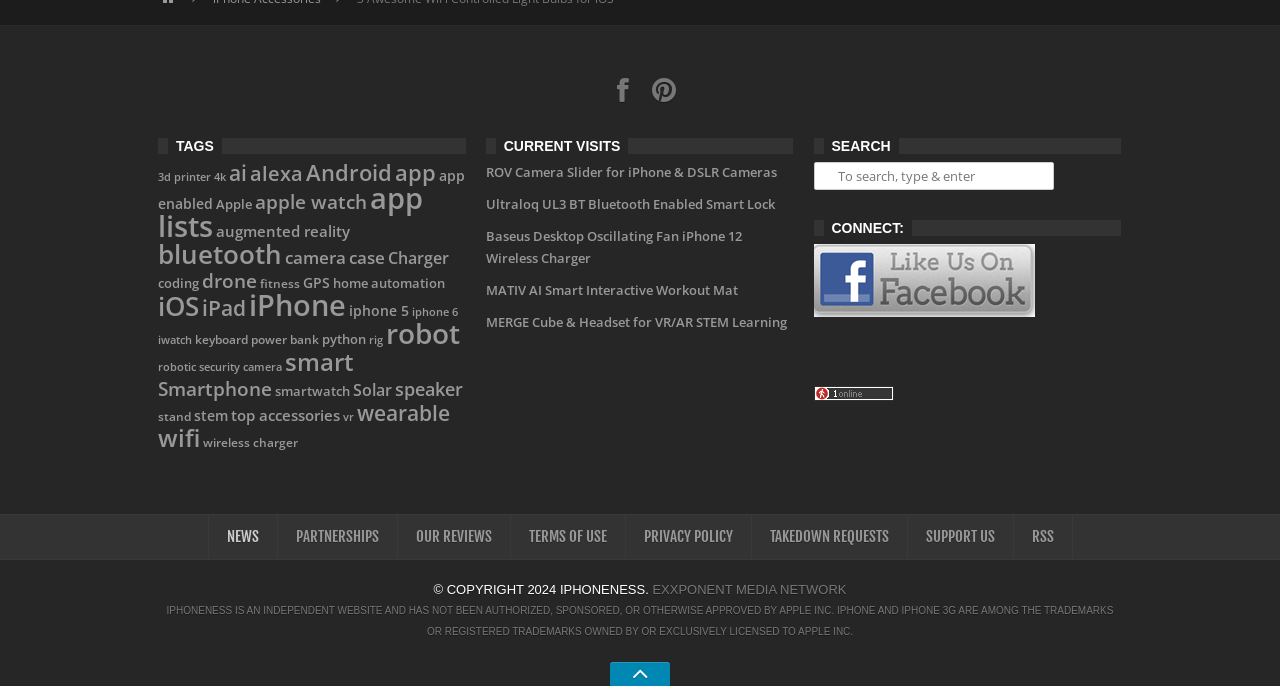What type of products are listed on this webpage?
Craft a detailed and extensive response to the question.

Based on the links provided on the webpage, it appears that the webpage lists various types of electronic products, such as iwatch, keyboard, power bank, python, rig, robotic, security camera, smartphone, smartwatch, solar, speaker, stand, stem, top accessories, vr, wearable, and wifi.